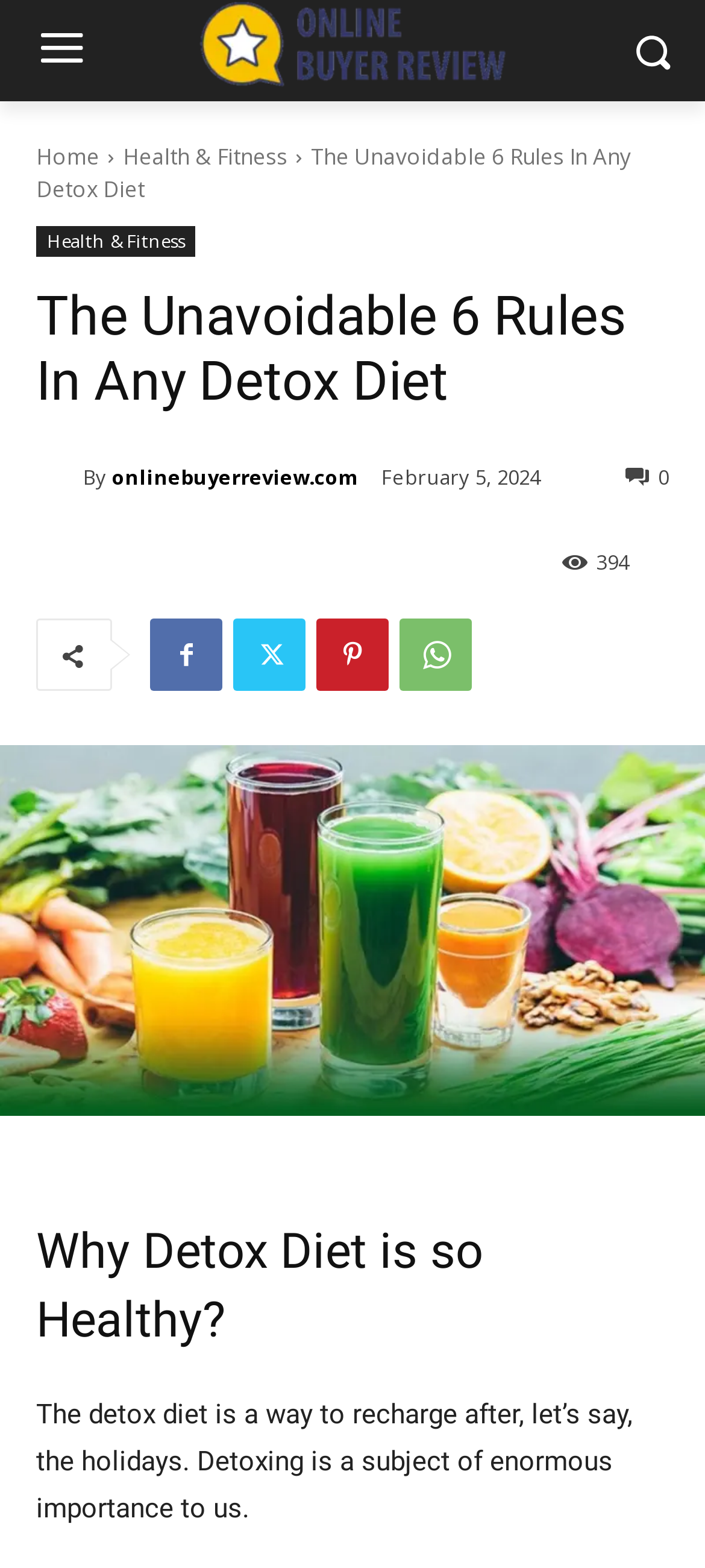Locate the bounding box of the UI element defined by this description: "onlinebuyerreview.com". The coordinates should be given as four float numbers between 0 and 1, formatted as [left, top, right, bottom].

[0.159, 0.287, 0.508, 0.321]